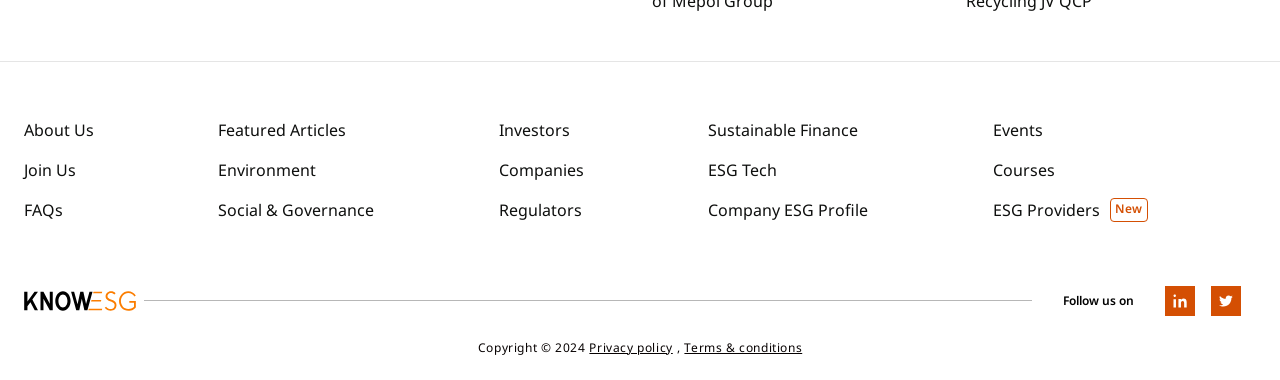Identify the bounding box coordinates of the region I need to click to complete this instruction: "Go to Events page".

[0.776, 0.31, 0.981, 0.373]